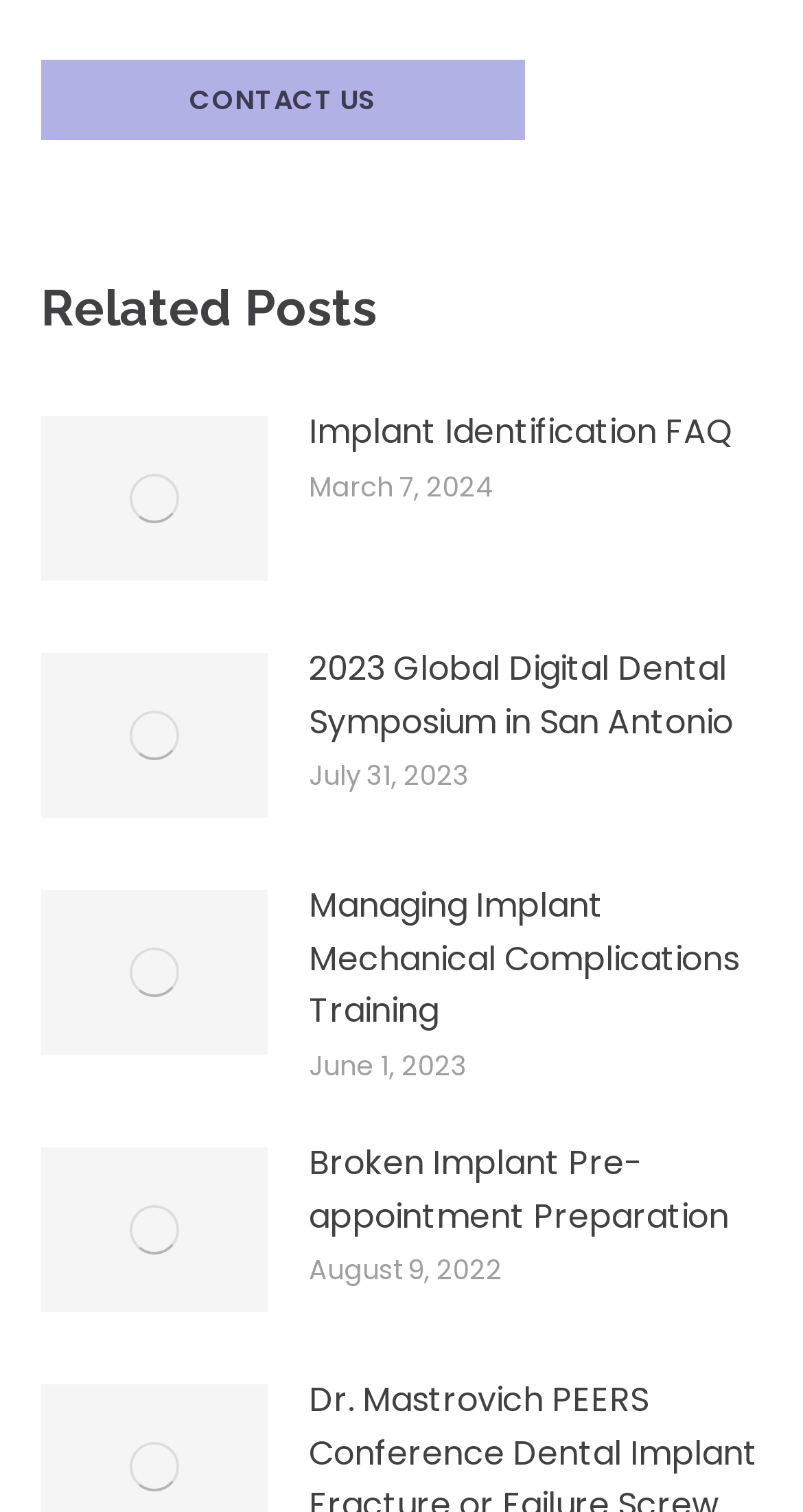What is the topic of the second article?
Observe the image and answer the question with a one-word or short phrase response.

2023 Global Digital Dental Symposium